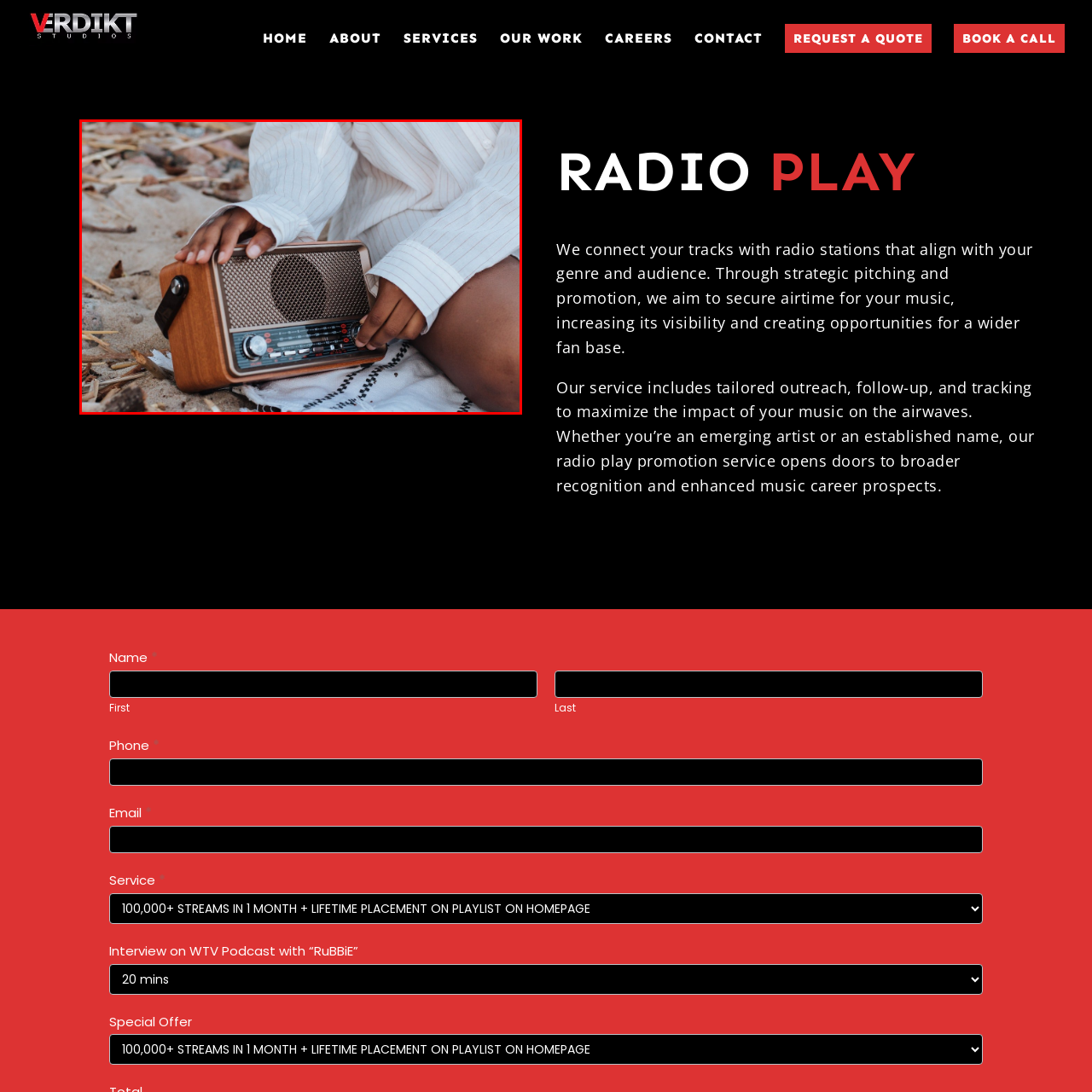Please examine the image highlighted by the red boundary and provide a comprehensive response to the following question based on the visual content: 
What is the child adjusting?

The child is gently adjusting an old-fashioned wooden radio, which suggests that they are exploring its controls and possibly trying to tune into a station or adjust the volume.